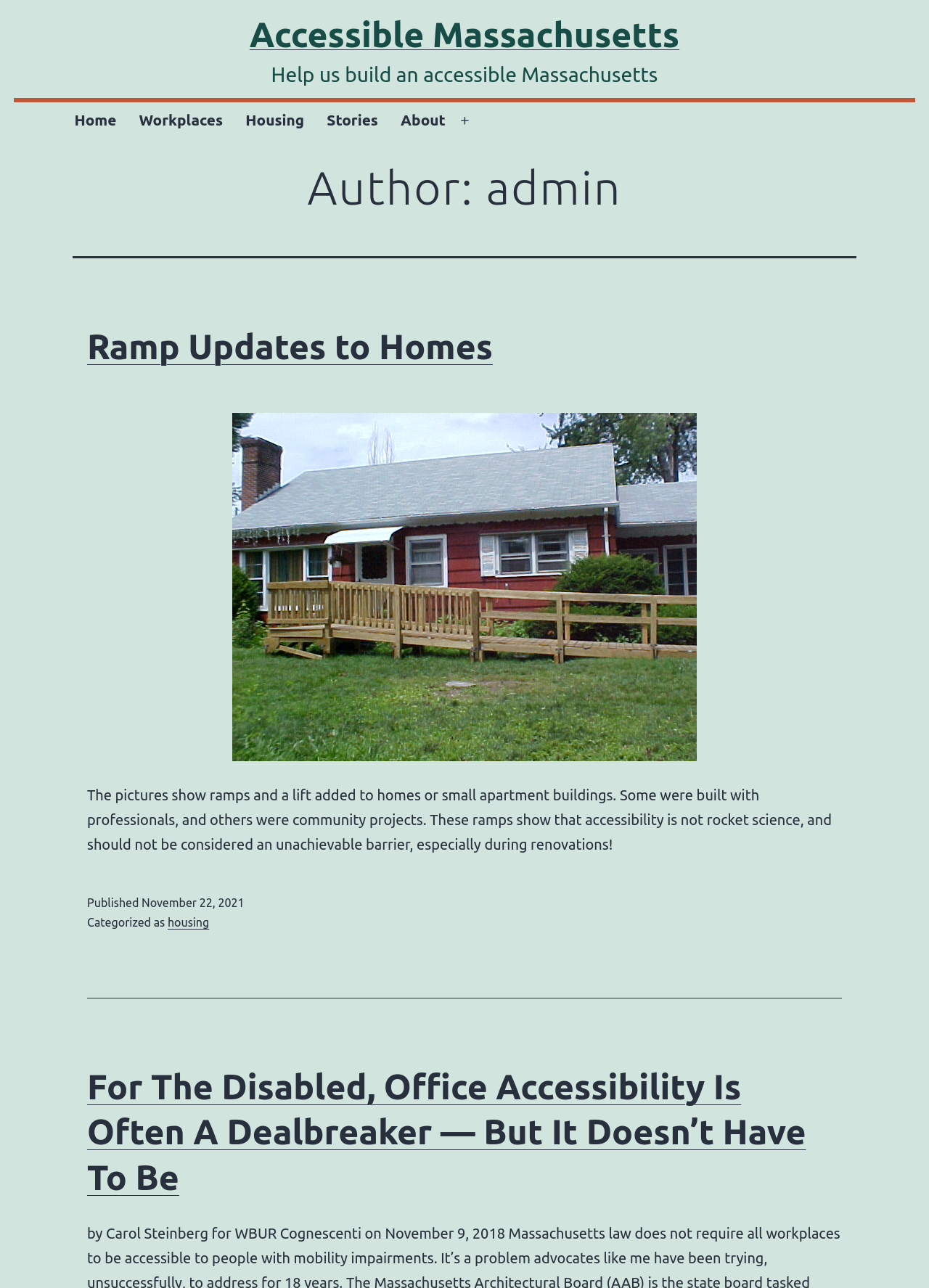For the element described, predict the bounding box coordinates as (top-left x, top-left y, bottom-right x, bottom-right y). All values should be between 0 and 1. Element description: alt="Coast to Country Locksmiths Logo"

None